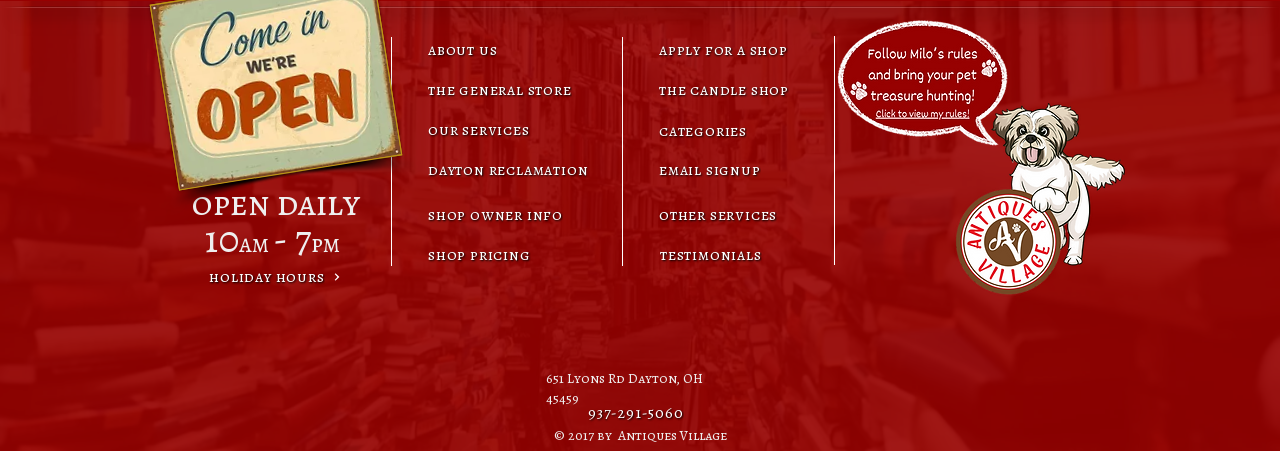Find the bounding box coordinates of the element to click in order to complete this instruction: "view shop owner information". The bounding box coordinates must be four float numbers between 0 and 1, denoted as [left, top, right, bottom].

[0.334, 0.433, 0.444, 0.522]